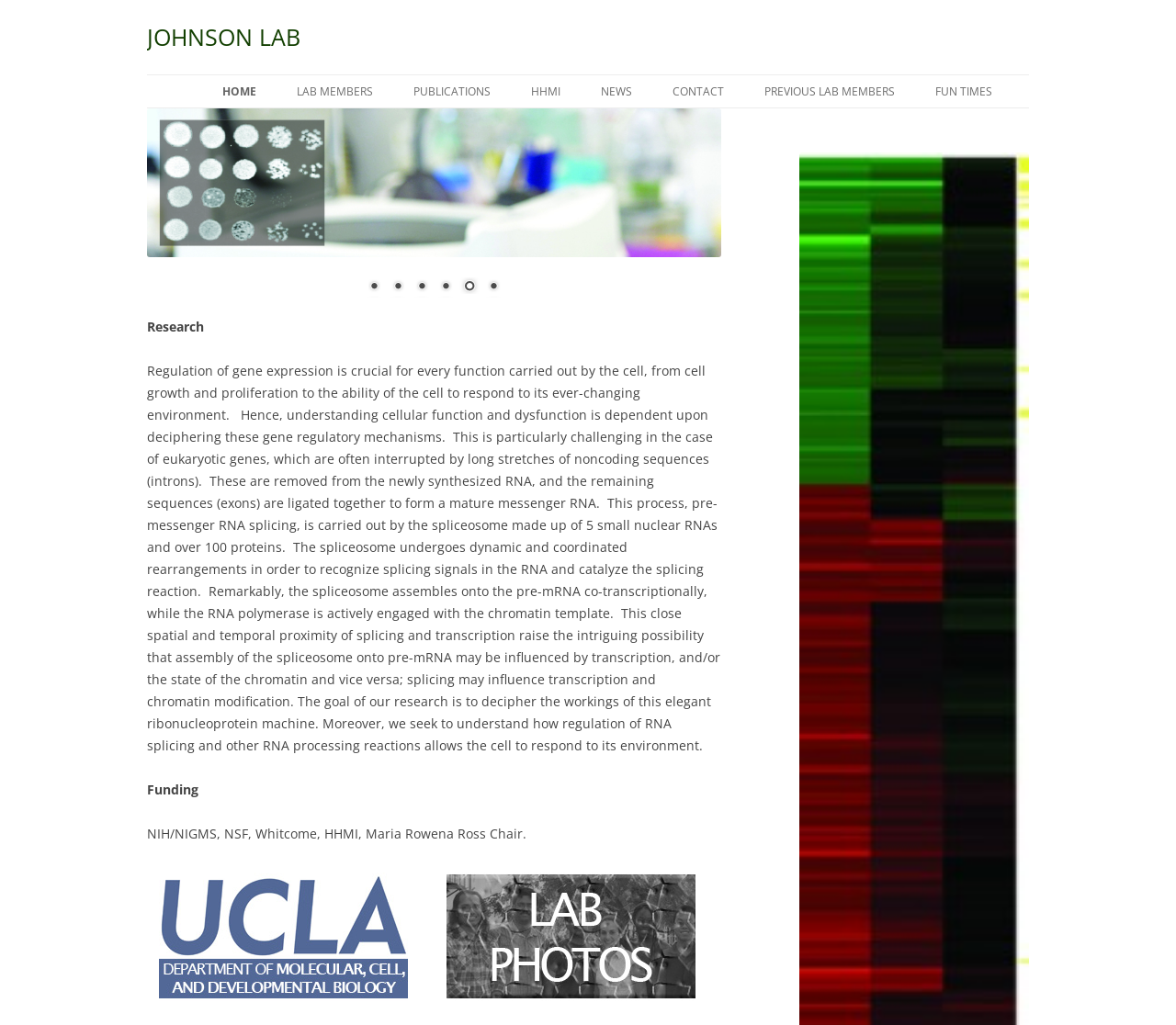Please answer the following question using a single word or phrase: 
What is the purpose of the spliceosome?

To catalyze splicing reaction